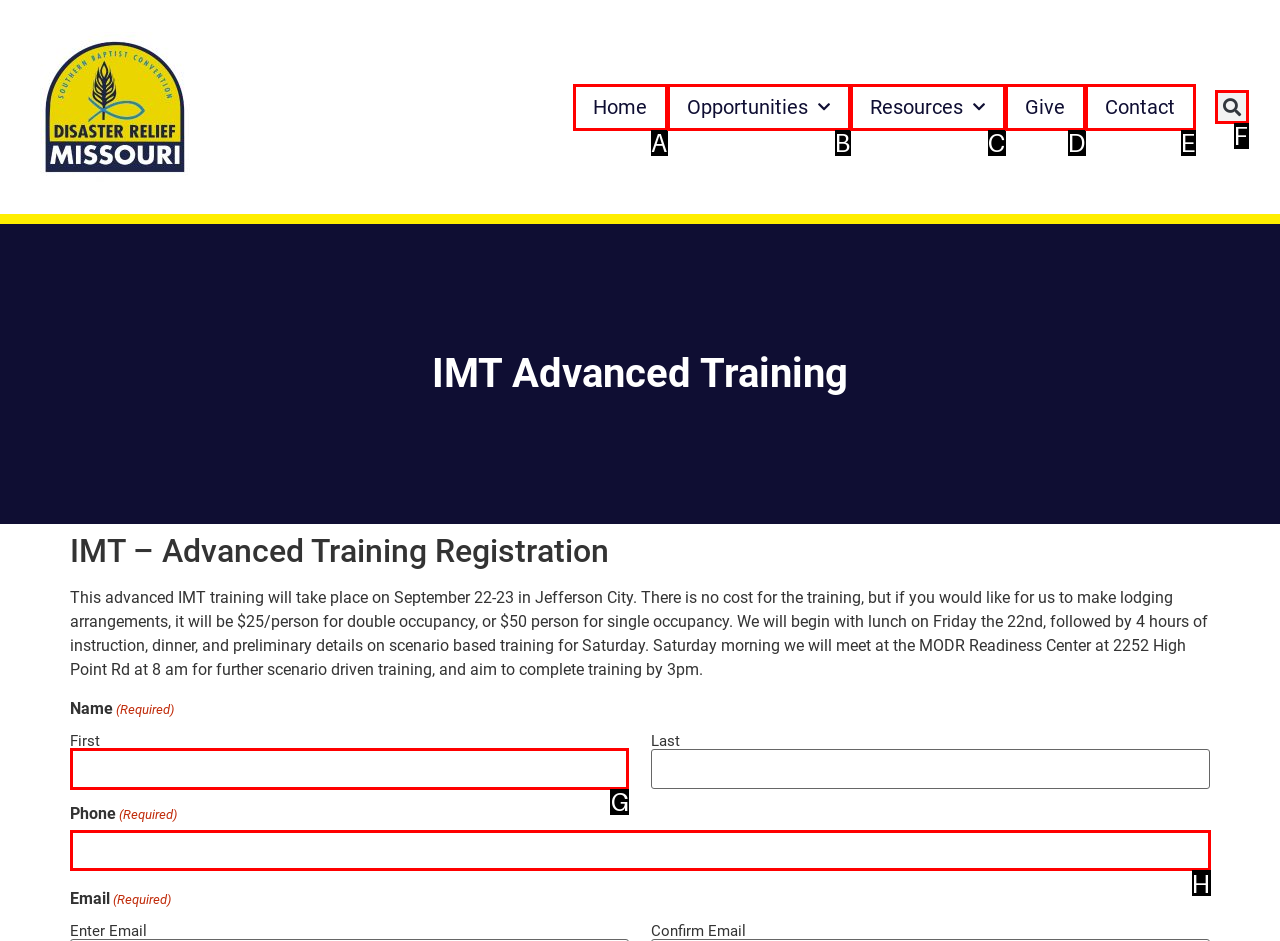Which HTML element matches the description: Contact the best? Answer directly with the letter of the chosen option.

E